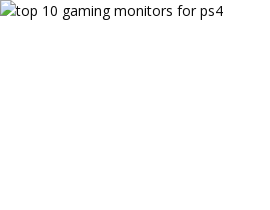Generate a descriptive account of all visible items and actions in the image.

This image is an illustration associated with the article titled "Top 10 Gaming Monitors for PS4." It likely features a visual representation relevant to the content, possibly showcasing a selection of gaming monitors that are particularly compatible with the PlayStation 4 console. The article aims to guide readers in choosing optimal monitors that enhance their gaming experience, focusing on aspects such as display quality, response time, and overall performance tailored for PS4 gaming.